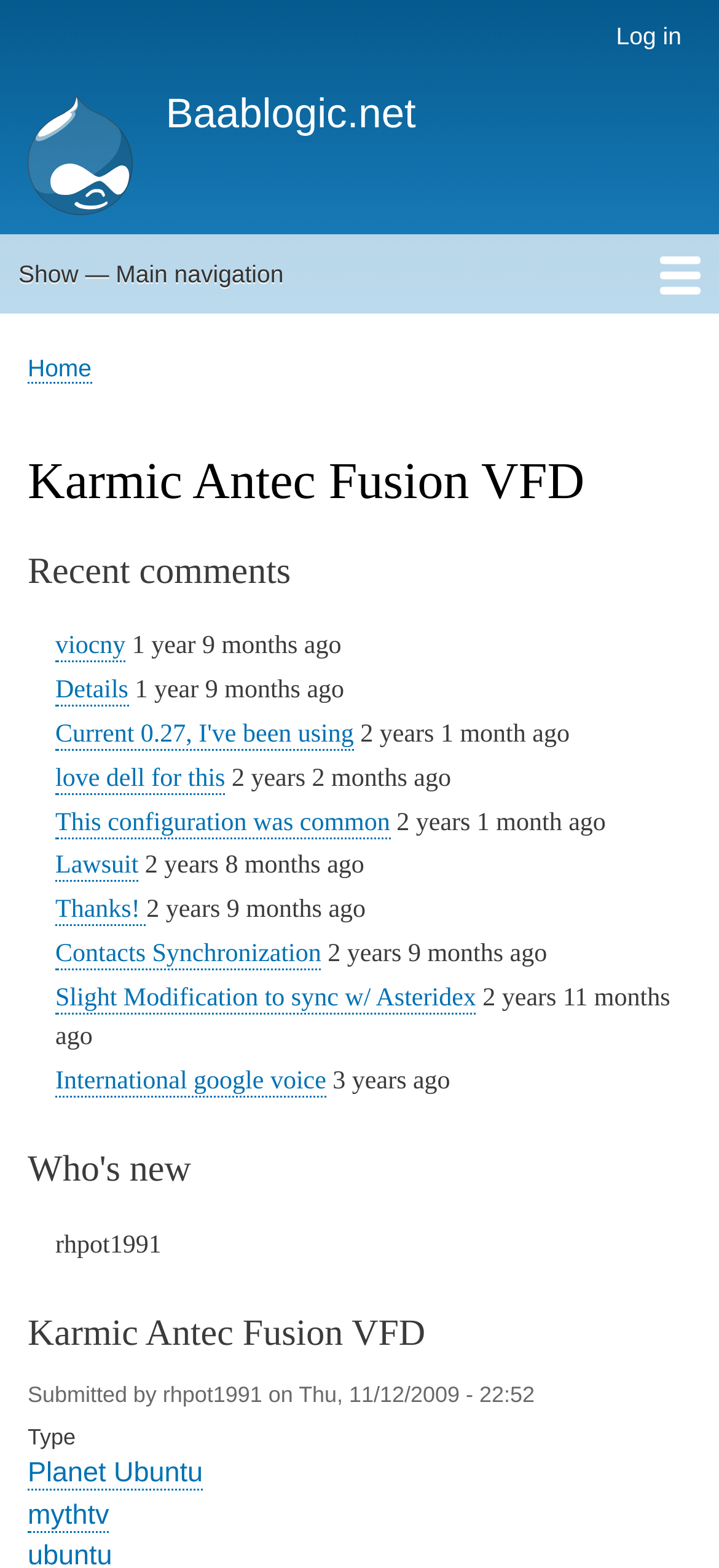Please determine the bounding box coordinates of the element to click on in order to accomplish the following task: "Read details of a post". Ensure the coordinates are four float numbers ranging from 0 to 1, i.e., [left, top, right, bottom].

[0.077, 0.432, 0.179, 0.451]